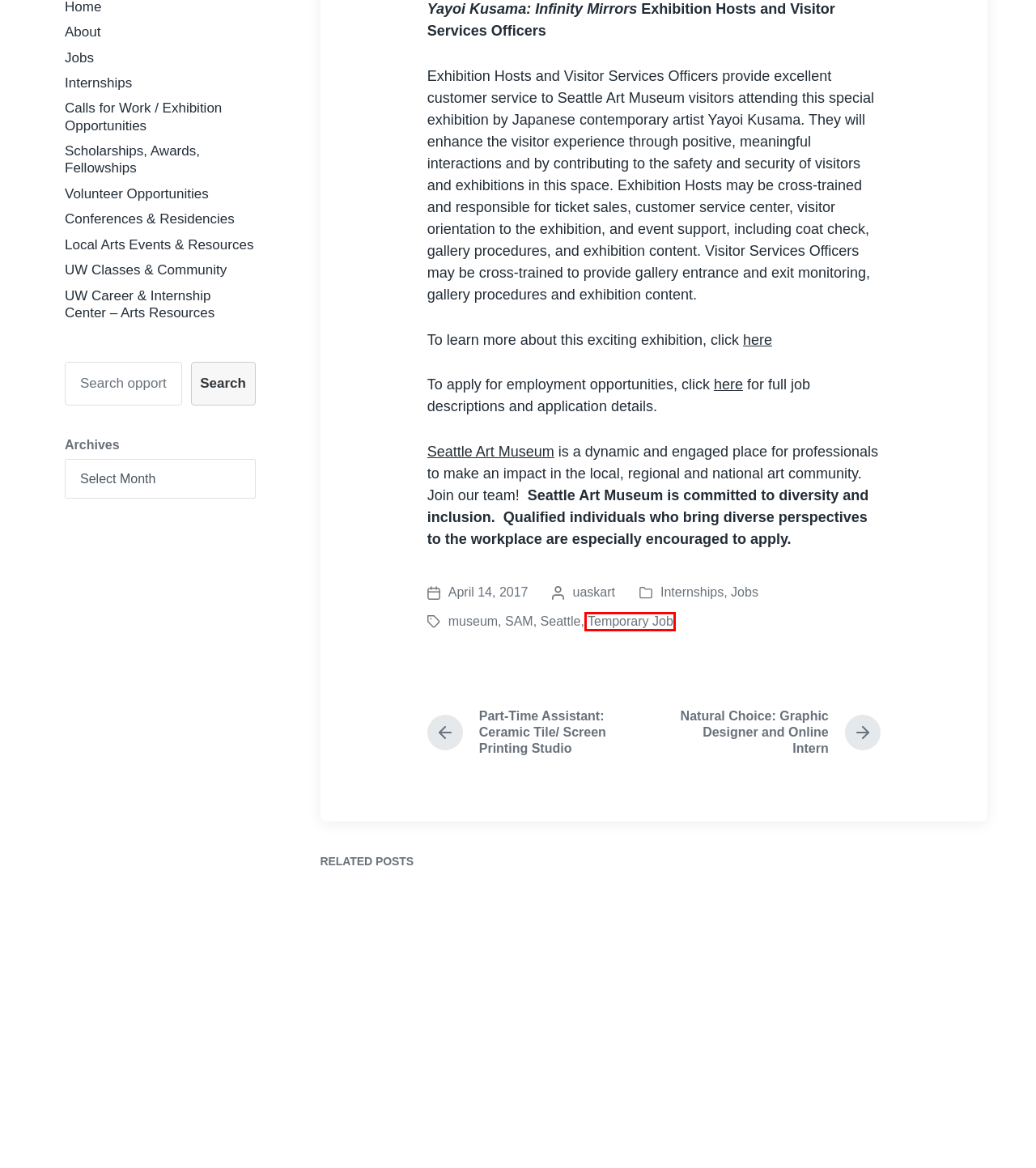You have a screenshot of a webpage with a red bounding box around an element. Choose the best matching webpage description that would appear after clicking the highlighted element. Here are the candidates:
A. The Frye Art Museum seeks Education Assistant – Jobs + Internships + More
B. Scholarships, Awards, Fellowships – Jobs + Internships + More
C. Natural Choice: Graphic Designer and Online Intern – Jobs + Internships + More
D. Careers
E. SAM - Seattle Art Museum, Seattle Asian Art Museum & Olympic Sculpture Park
F. Conferences & Residencies – Jobs + Internships + More
G. Temporary Job – Jobs + Internships + More
H. Volunteer Opportunities – Jobs + Internships + More

G